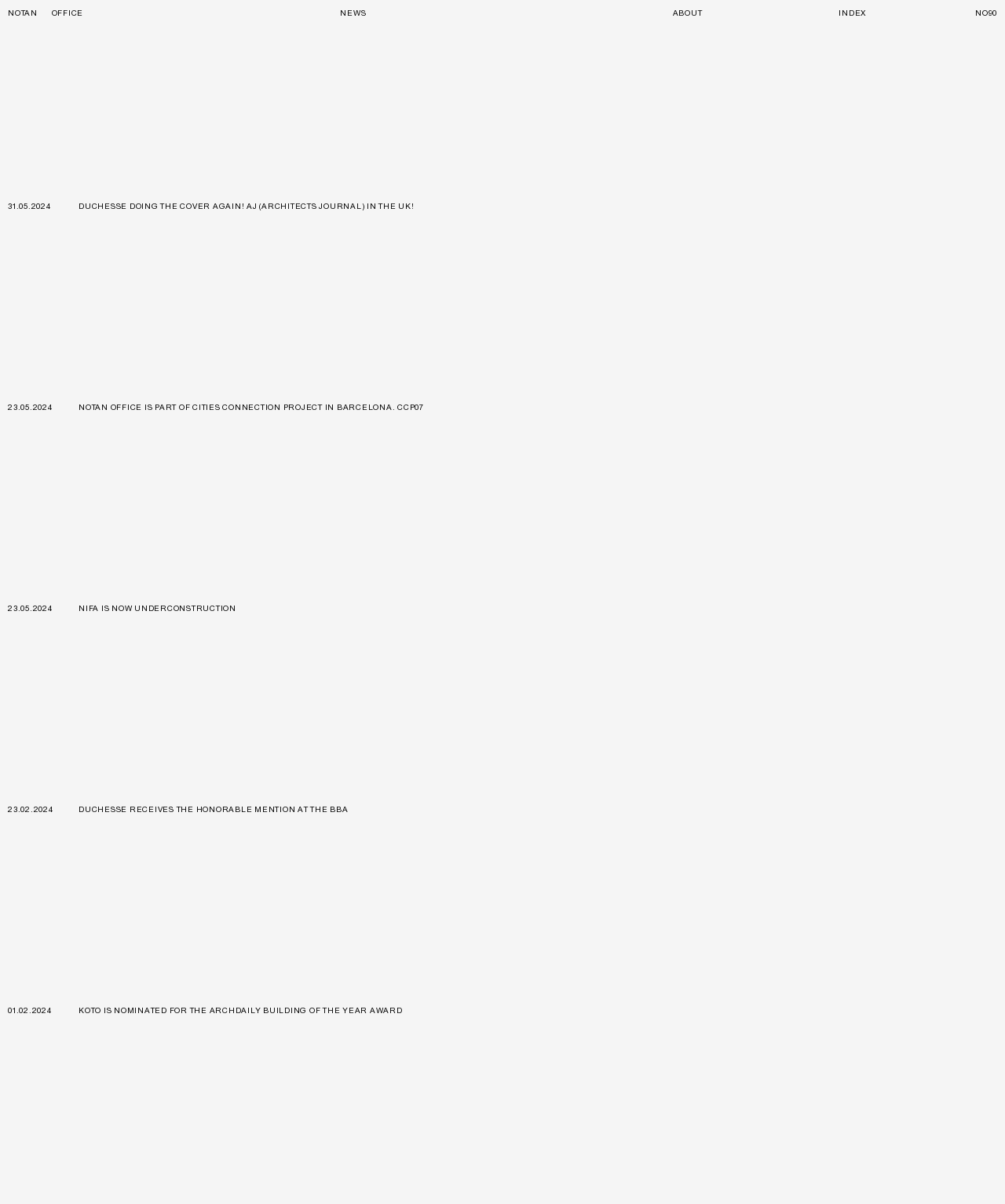What is the status of NIFA?
Please describe in detail the information shown in the image to answer the question.

The status of NIFA can be found in the corresponding StaticText element, which reads 'NIFA IS NOW UNDERCONSTRUCTION'.